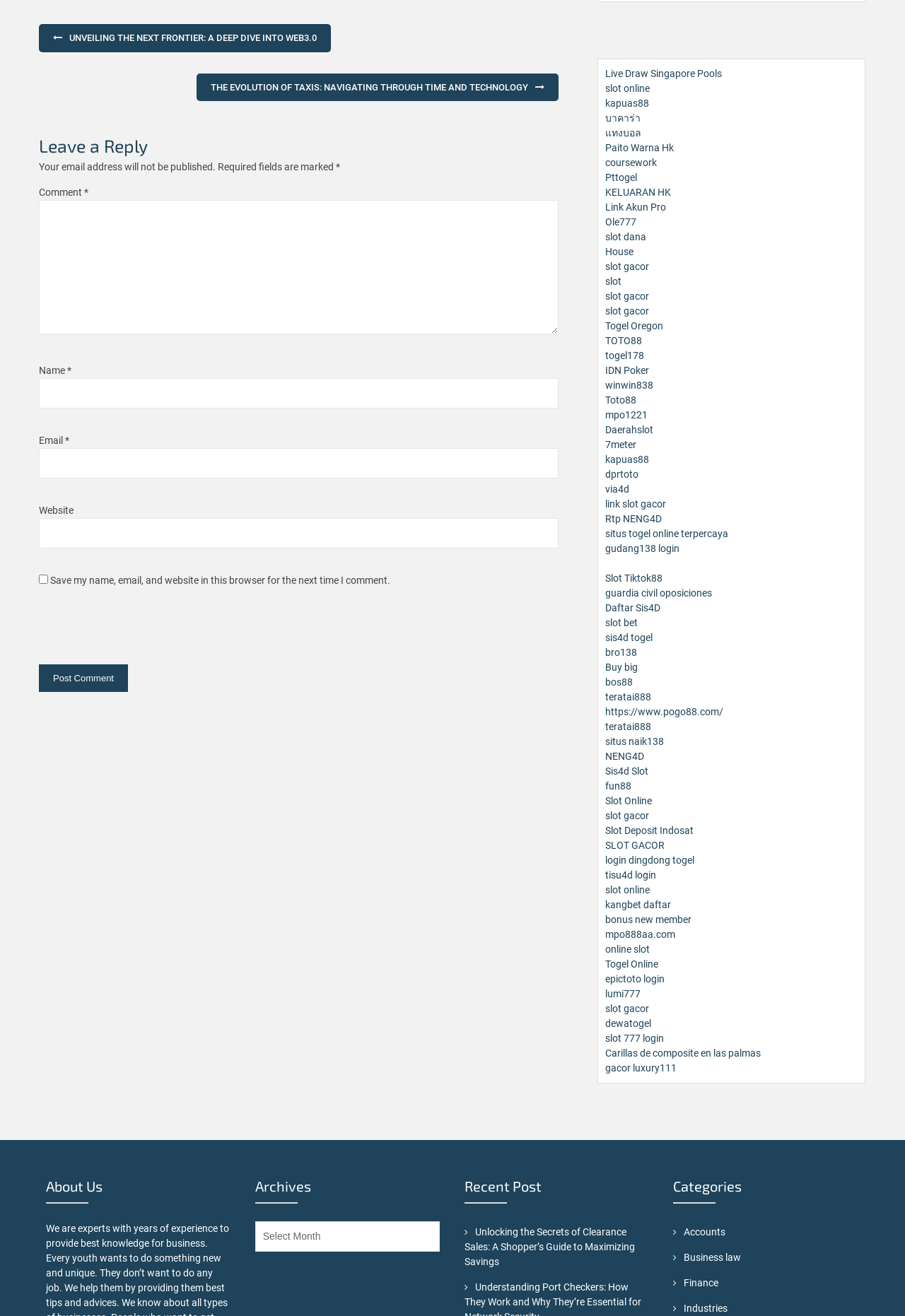What is the purpose of this webpage?
Please use the visual content to give a single word or phrase answer.

Blog post and comment